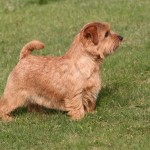Respond concisely with one word or phrase to the following query:
Does the Norfolk Terrier require regular exercise?

Yes